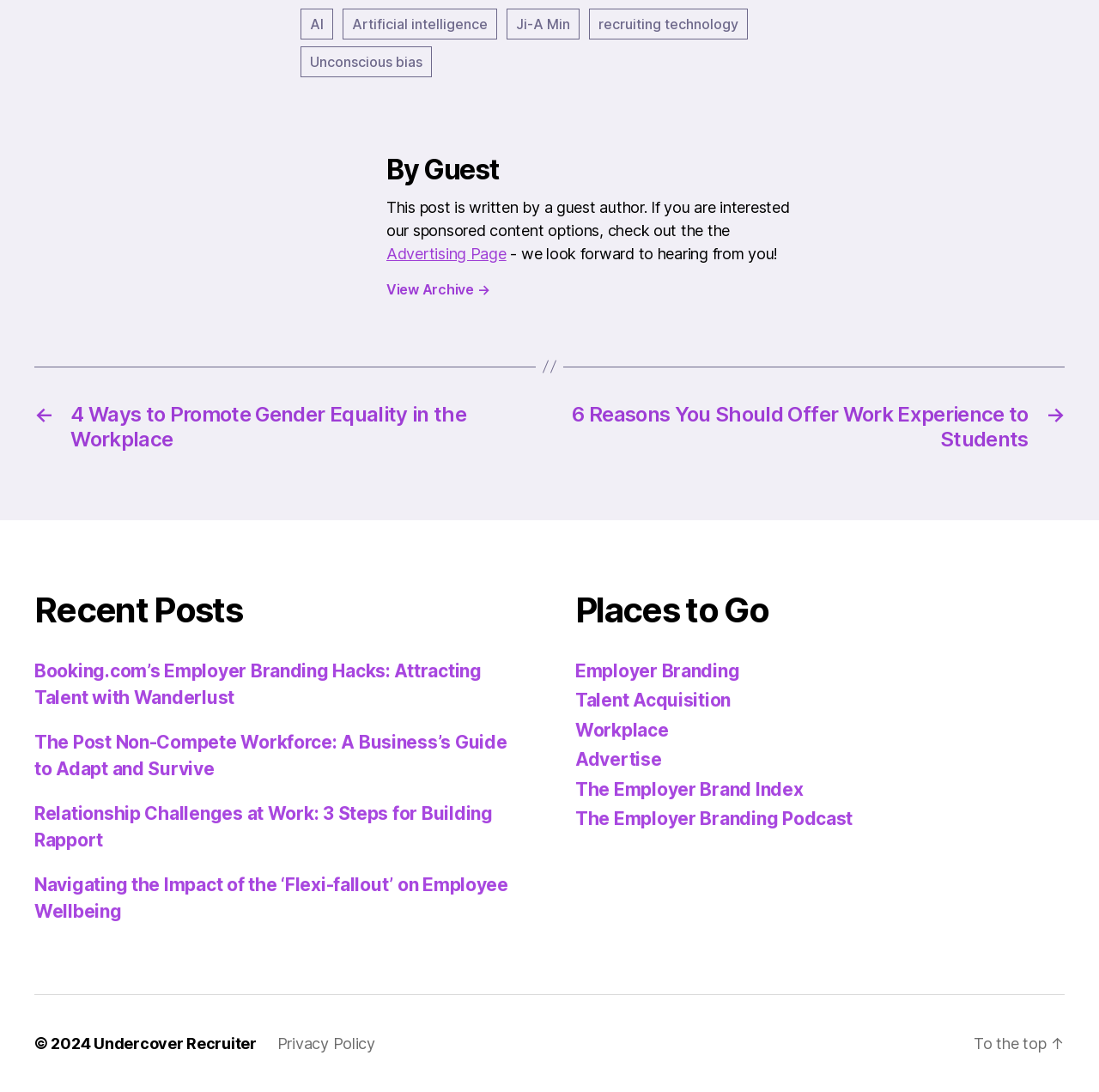Observe the image and answer the following question in detail: What type of posts are listed under 'Recent Posts'?

The 'Recent Posts' section lists several links, including 'Booking.com’s Employer Branding Hacks: Attracting Talent with Wanderlust', which suggests that the type of posts listed under 'Recent Posts' are related to employer branding.